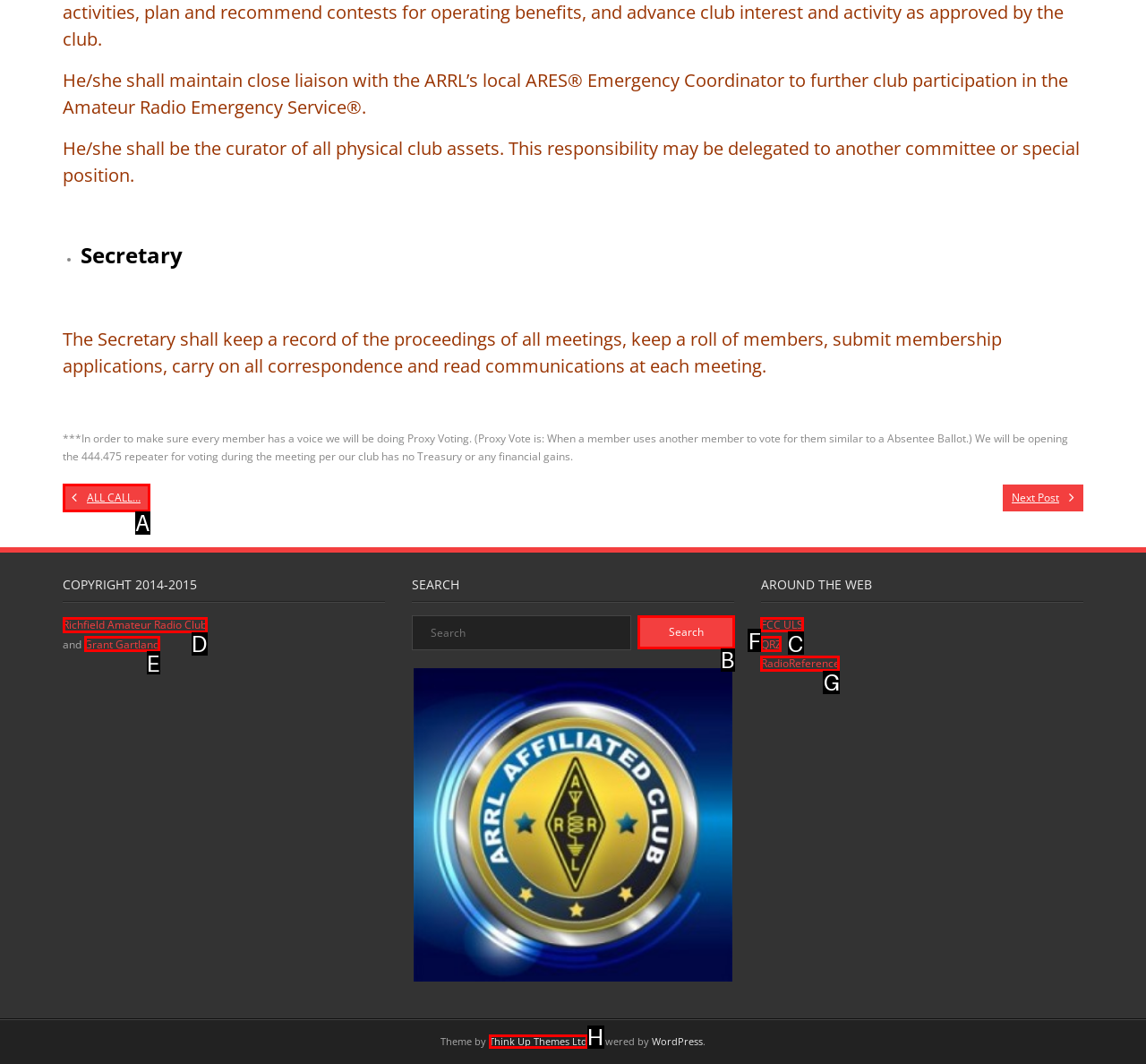Select the correct option from the given choices to perform this task: Visit the 'FCC ULS' website. Provide the letter of that option.

C